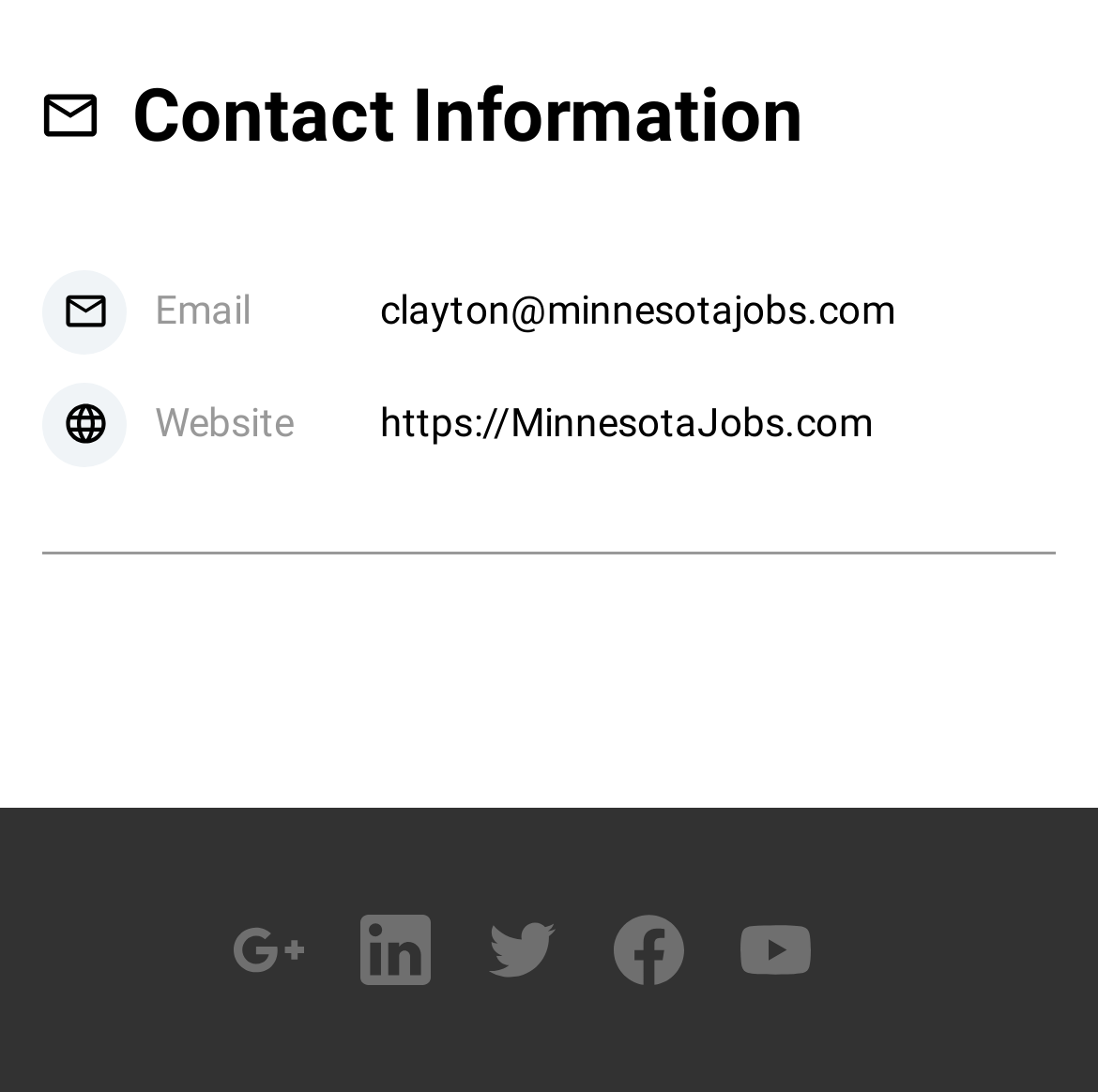Find the bounding box coordinates for the HTML element described in this sentence: "https://MinnesotaJobs.com". Provide the coordinates as four float numbers between 0 and 1, in the format [left, top, right, bottom].

[0.346, 0.362, 0.795, 0.416]